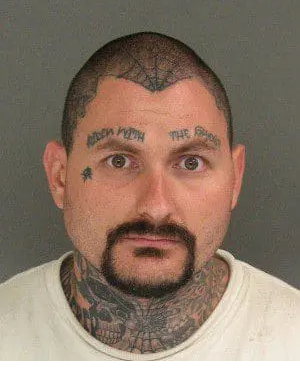What is on top of the man's head?
Refer to the screenshot and deliver a thorough answer to the question presented.

The image features a prominent tattoo of a spider web design on the top of the man's head, which is one of the distinctive physical features that convey elements of his identity and personal history.